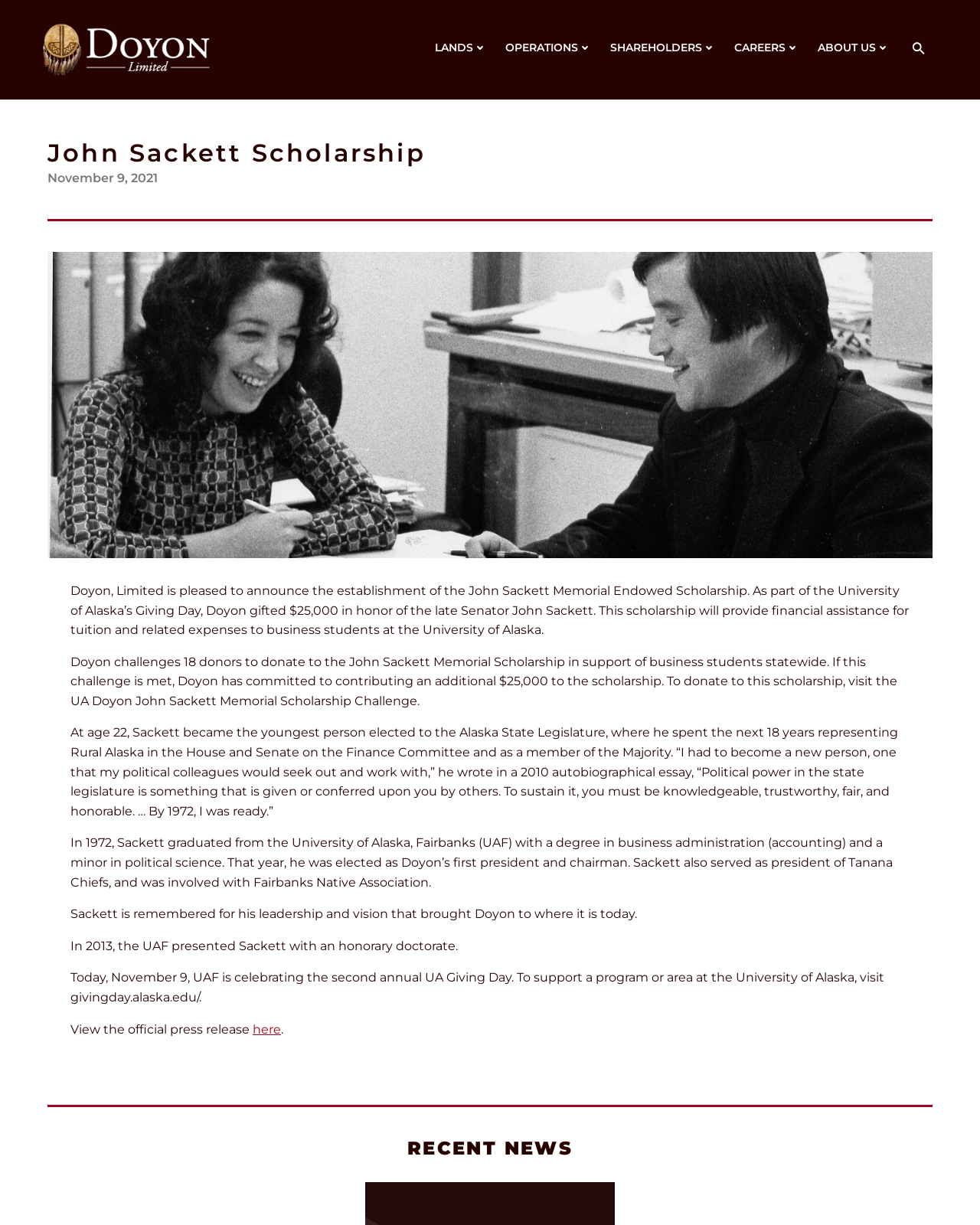Use one word or a short phrase to answer the question provided: 
What is the purpose of the John Sackett Memorial Scholarship?

Financial assistance for tuition and related expenses